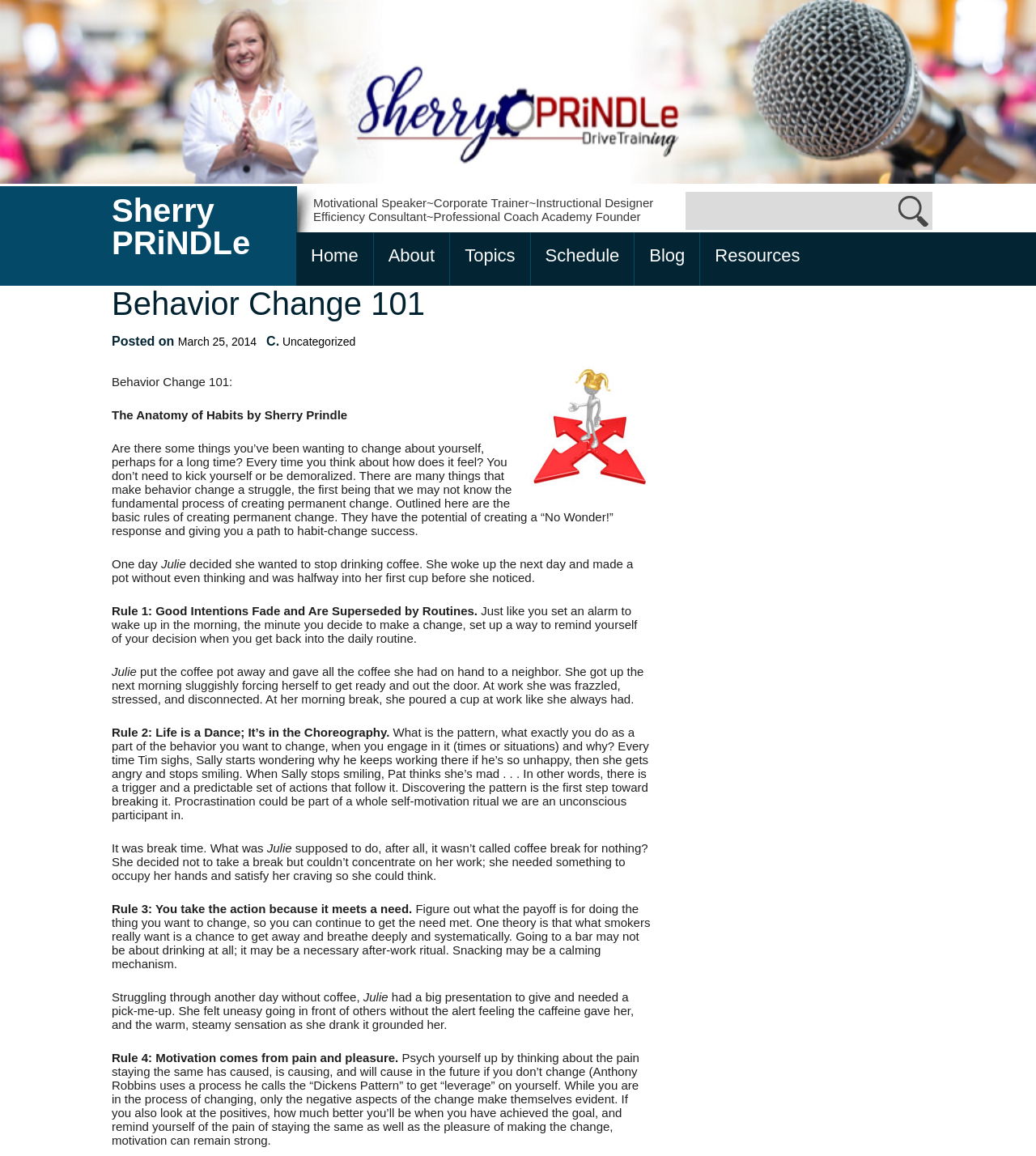What is the profession of Sherry PRiNDLe?
Using the information from the image, provide a comprehensive answer to the question.

Based on the webpage, Sherry PRiNDLe is a motivational speaker, corporate trainer, instructional designer, efficiency consultant, and professional coach academy founder, as indicated by the StaticText element with the text 'Motivational Speaker~Corporate Trainer~Instructional Designer Efficiency Consultant~Professional Coach Academy Founder'.